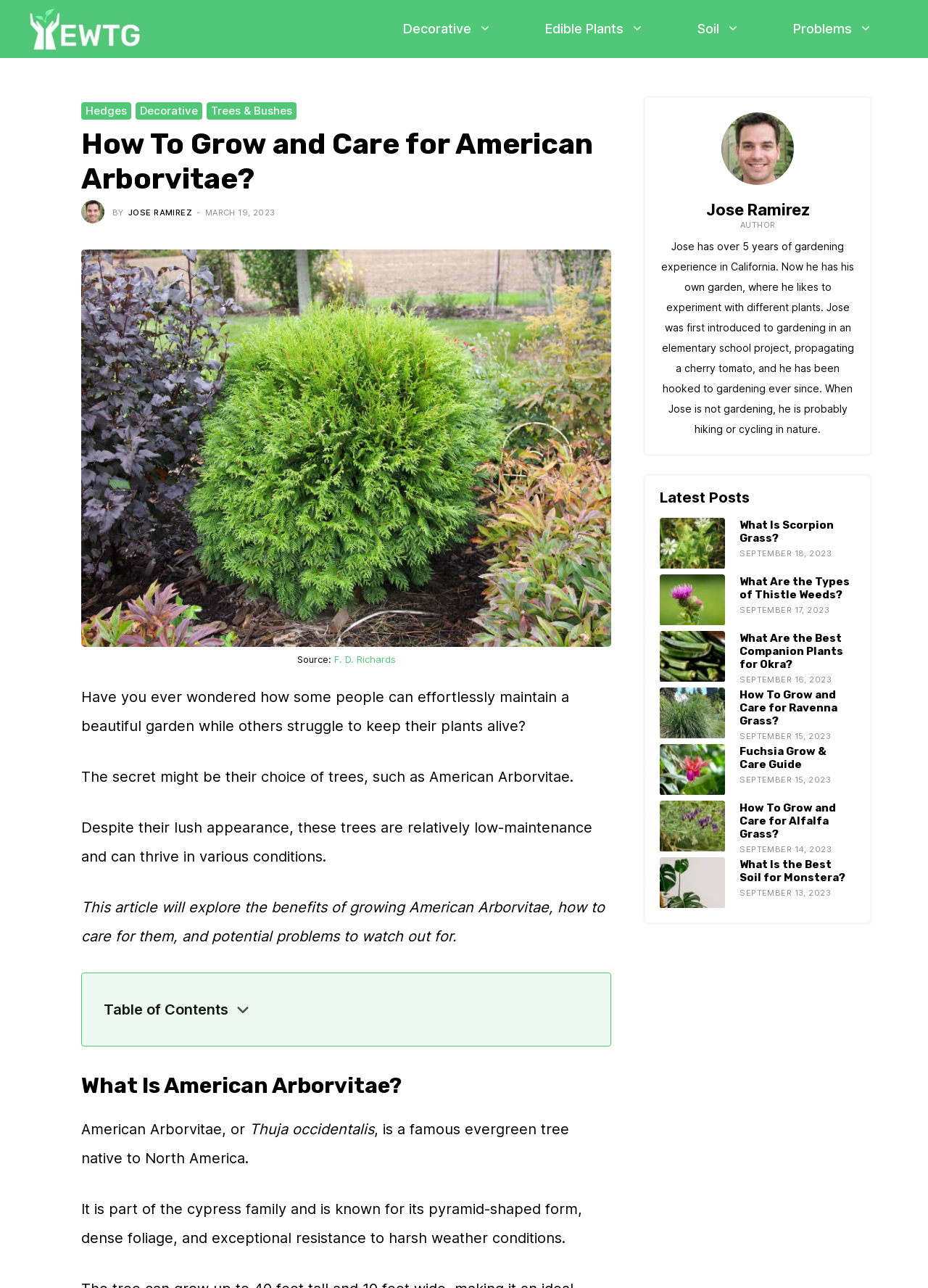What is the purpose of the 'Table of Contents' section?
Please use the visual content to give a single word or phrase answer.

To navigate the article